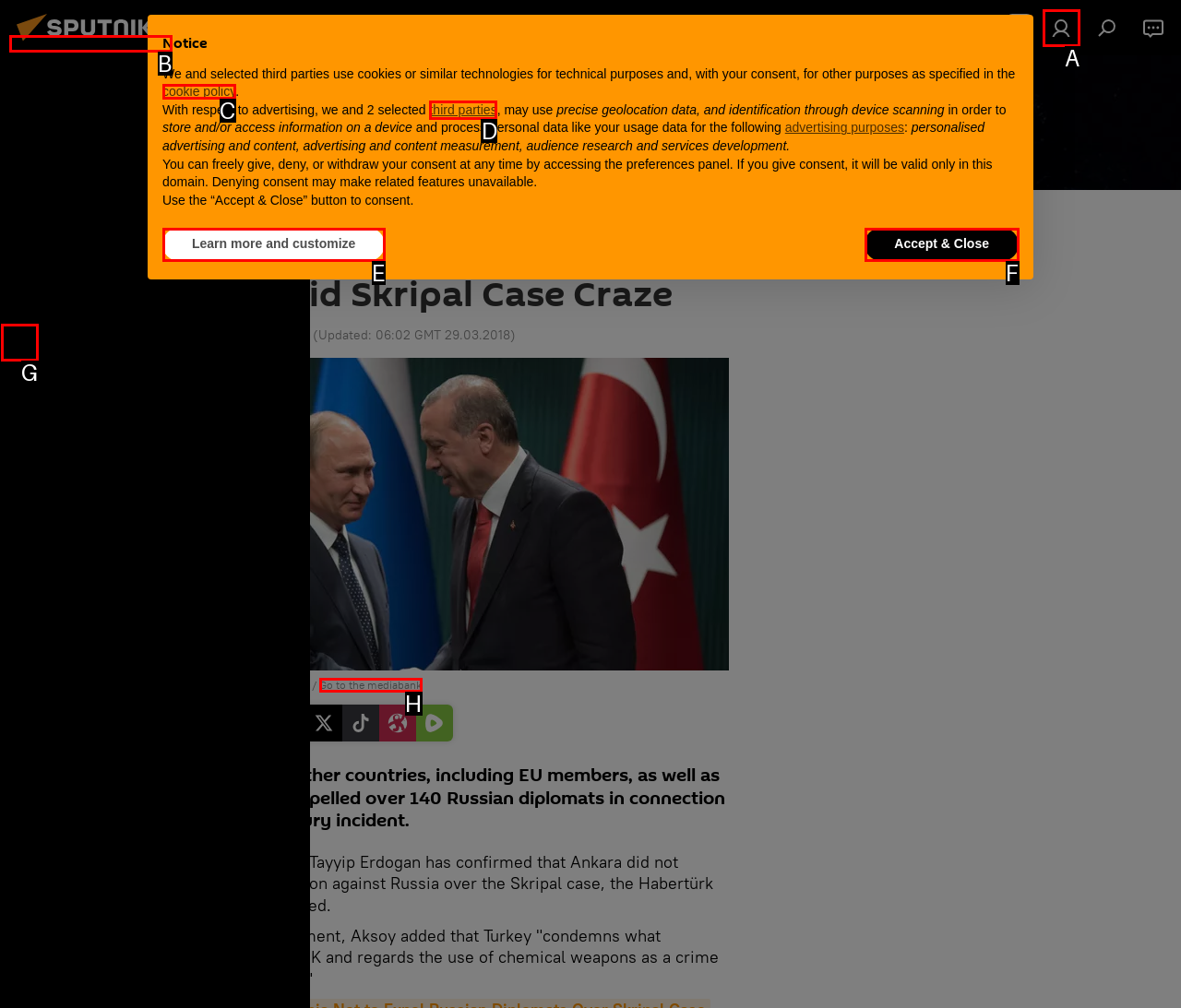Please provide the letter of the UI element that best fits the following description: third parties
Respond with the letter from the given choices only.

D